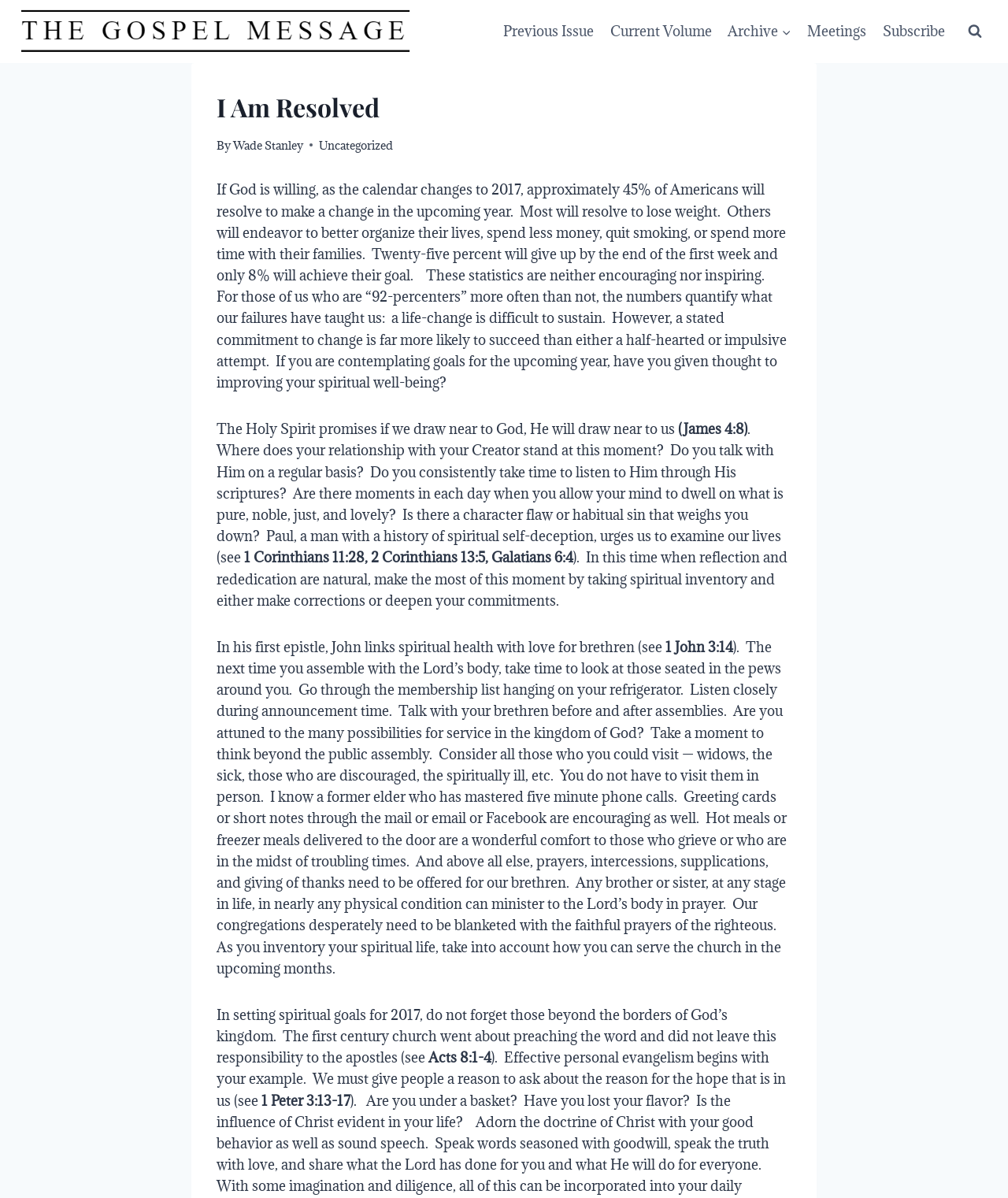Find the bounding box coordinates of the element you need to click on to perform this action: 'Read the article by Wade Stanley'. The coordinates should be represented by four float values between 0 and 1, in the format [left, top, right, bottom].

[0.231, 0.115, 0.301, 0.127]